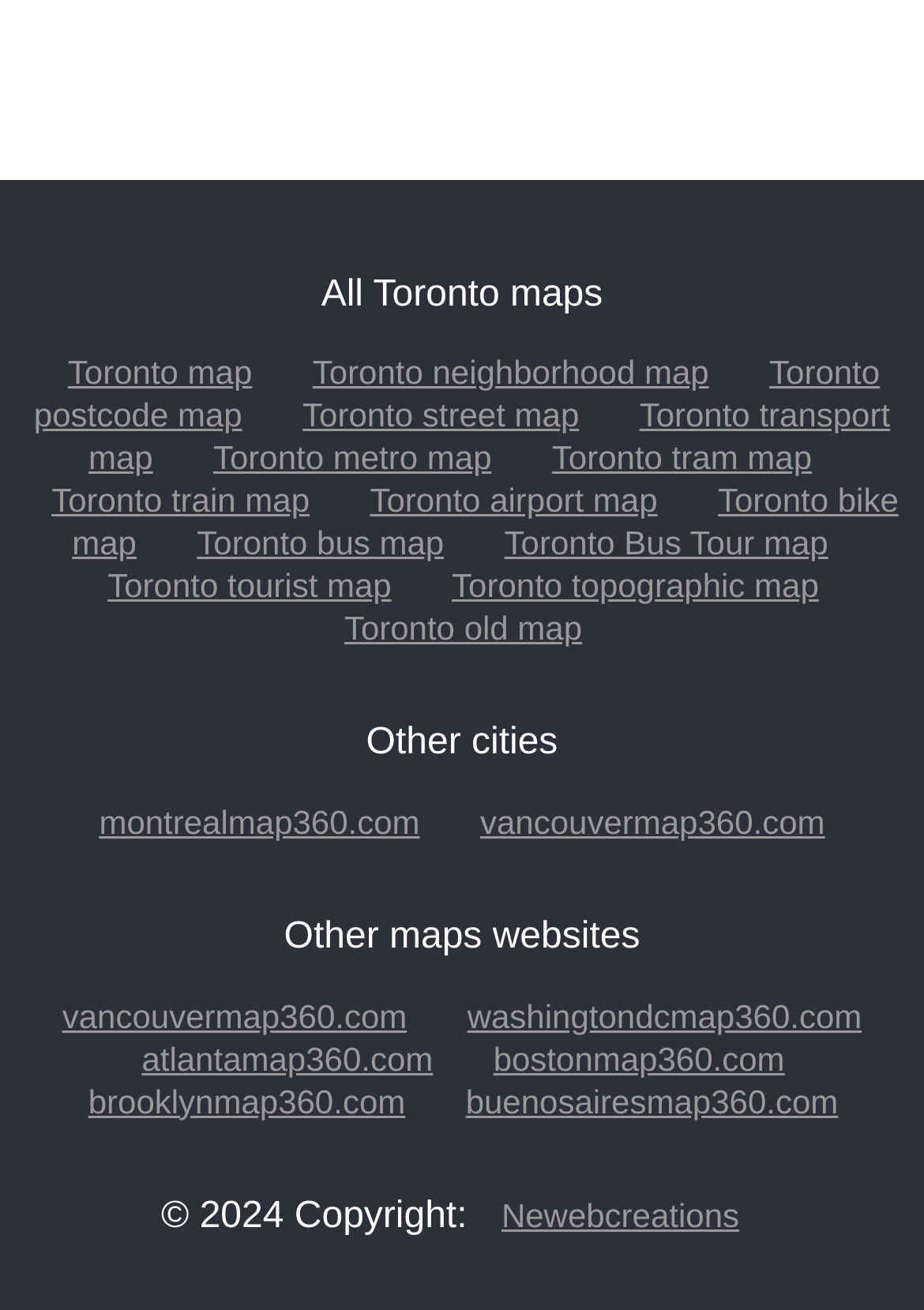Please specify the bounding box coordinates of the region to click in order to perform the following instruction: "Browse Toronto tourist map".

[0.088, 0.433, 0.449, 0.462]